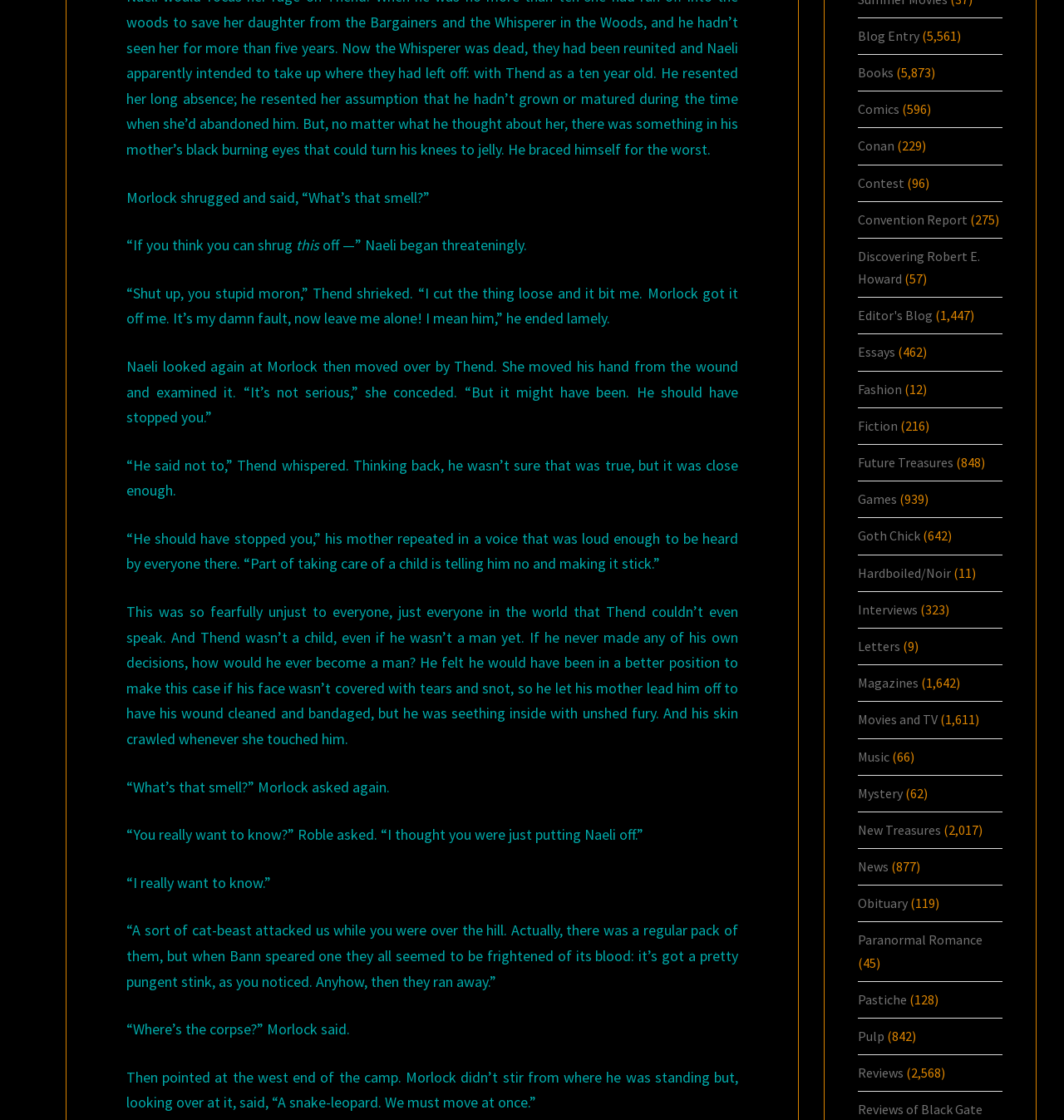Identify the bounding box coordinates of the area that should be clicked in order to complete the given instruction: "Go to 'Books'". The bounding box coordinates should be four float numbers between 0 and 1, i.e., [left, top, right, bottom].

[0.806, 0.057, 0.84, 0.072]